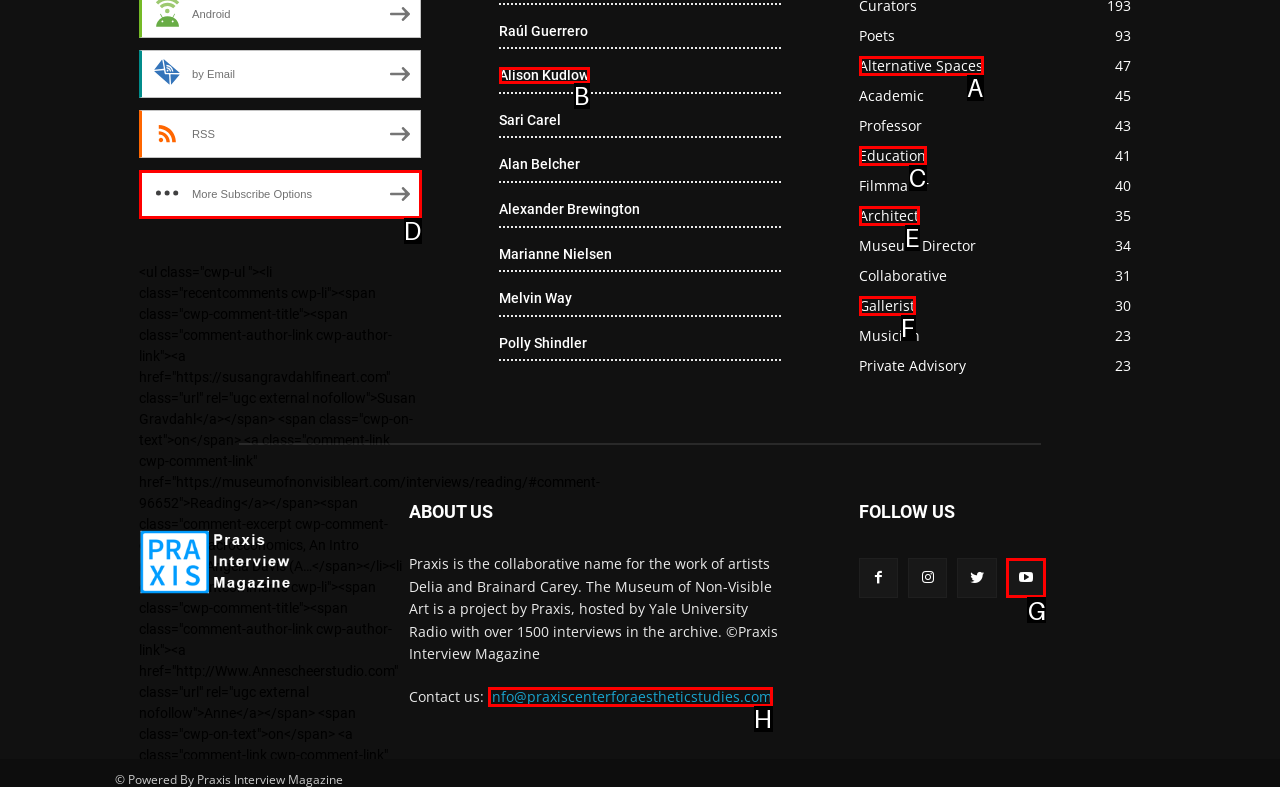From the provided options, which letter corresponds to the element described as: More Subscribe Options
Answer with the letter only.

D